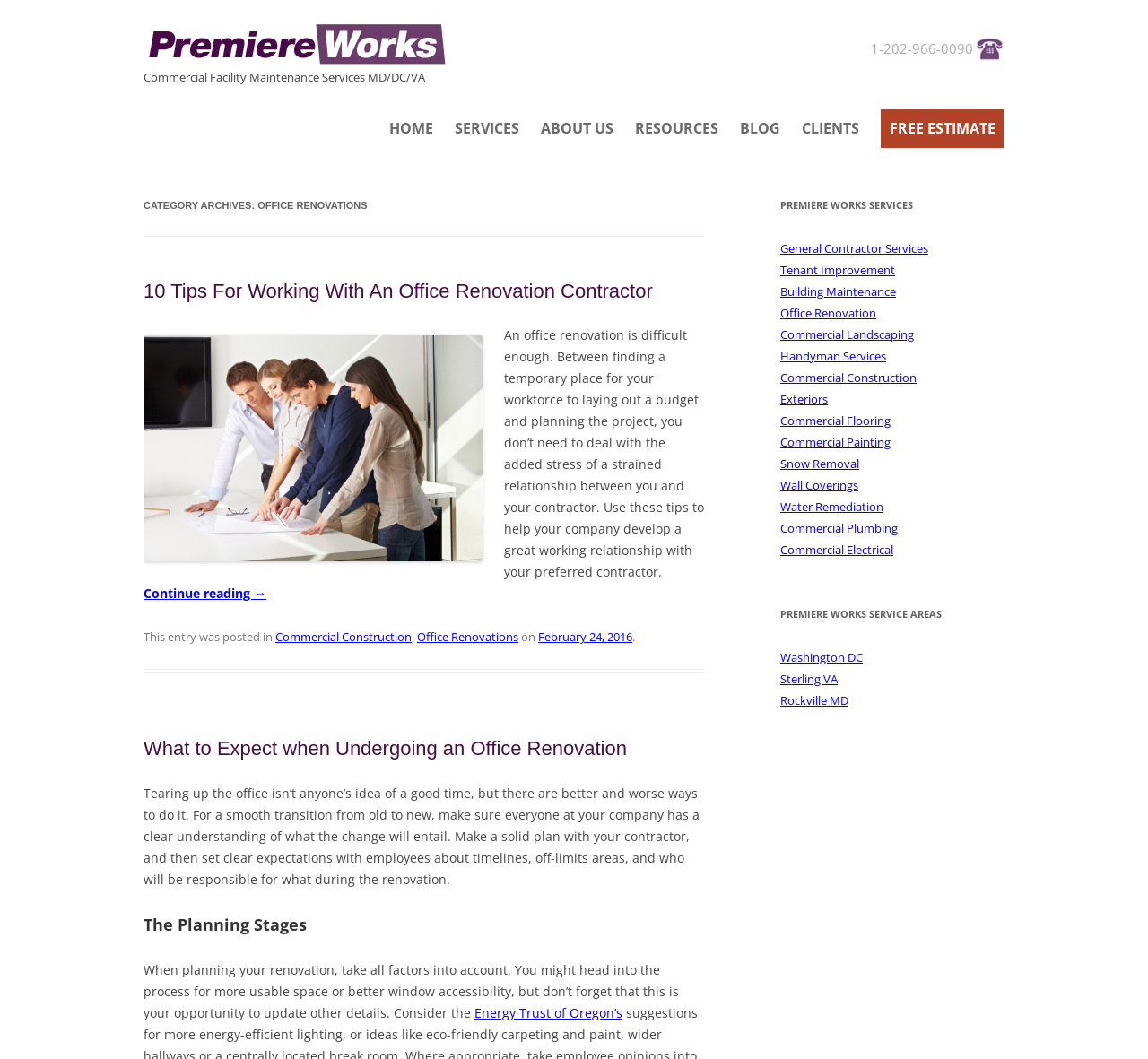What areas does Premiere Works serve?
Answer the question in a detailed and comprehensive manner.

I found the areas served by Premiere Works by looking at the complementary section on the right side of the webpage, which lists various areas such as 'Washington DC', 'Sterling VA', 'Rockville MD', and many others.